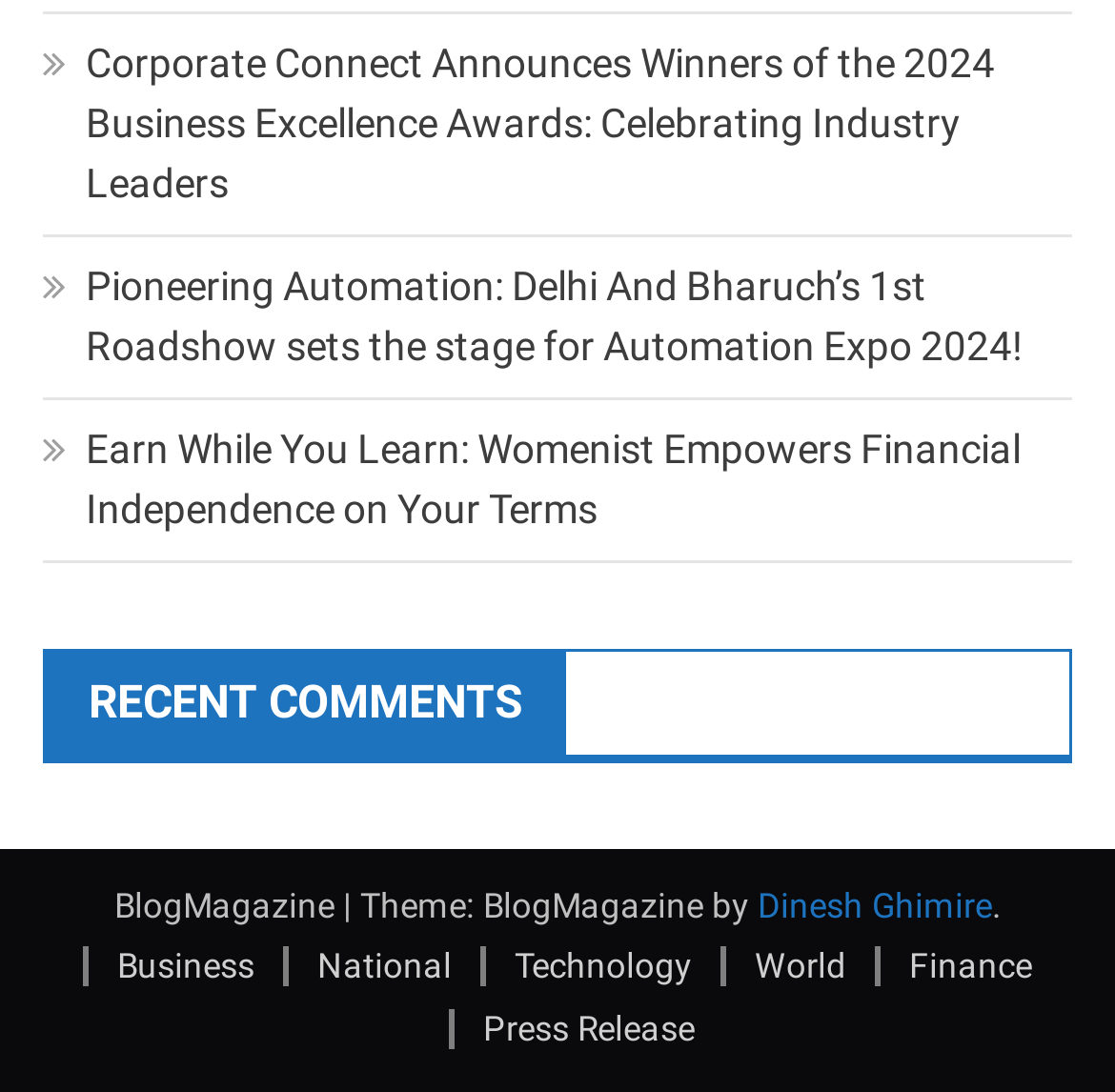Locate the bounding box coordinates of the area you need to click to fulfill this instruction: 'Learn about Womenist Empowers Financial Independence'. The coordinates must be in the form of four float numbers ranging from 0 to 1: [left, top, right, bottom].

[0.077, 0.39, 0.915, 0.486]